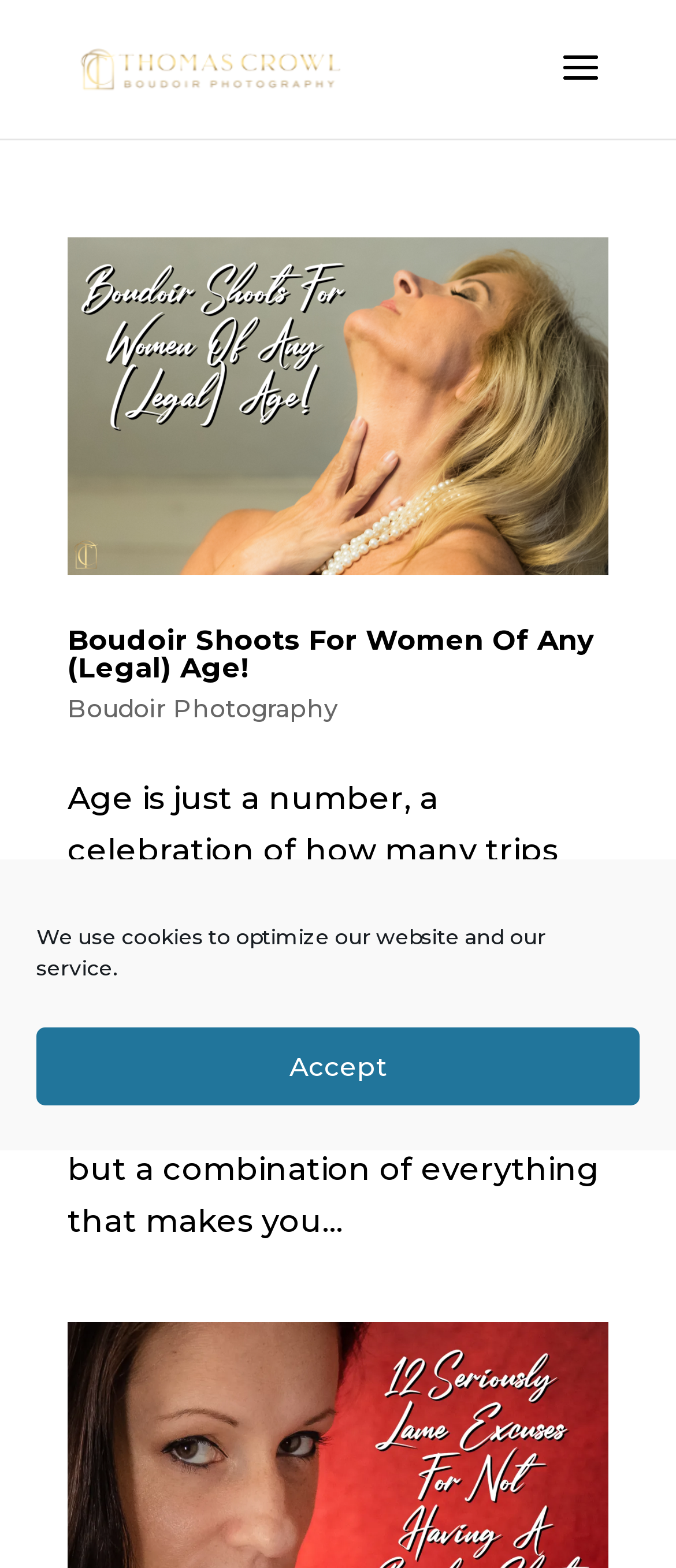Summarize the webpage with a detailed and informative caption.

The webpage is about boudoir photography, specifically featuring the work of Thomas Crowl. At the top, there is a logo and a link to the photographer's website. Below the logo, there is a prominent article section that takes up most of the page. 

In the article section, there is a heading that reads "Boudoir Shoots For Women Of Any (Legal) Age!" which is accompanied by a link and an image with the same title. The image is positioned above the heading. 

Below the heading, there is a paragraph of text that discusses the idea that beauty has no age limits and that all women have a natural beauty regardless of their age. The text is positioned to the right of the image and heading. 

There is also a link to "Boudoir Photography" positioned below the image and heading, but above the paragraph of text. 

At the top of the page, there is a cookie consent dialog box that appears with a message about using cookies to optimize the website and service. The dialog box has an "Accept" button.